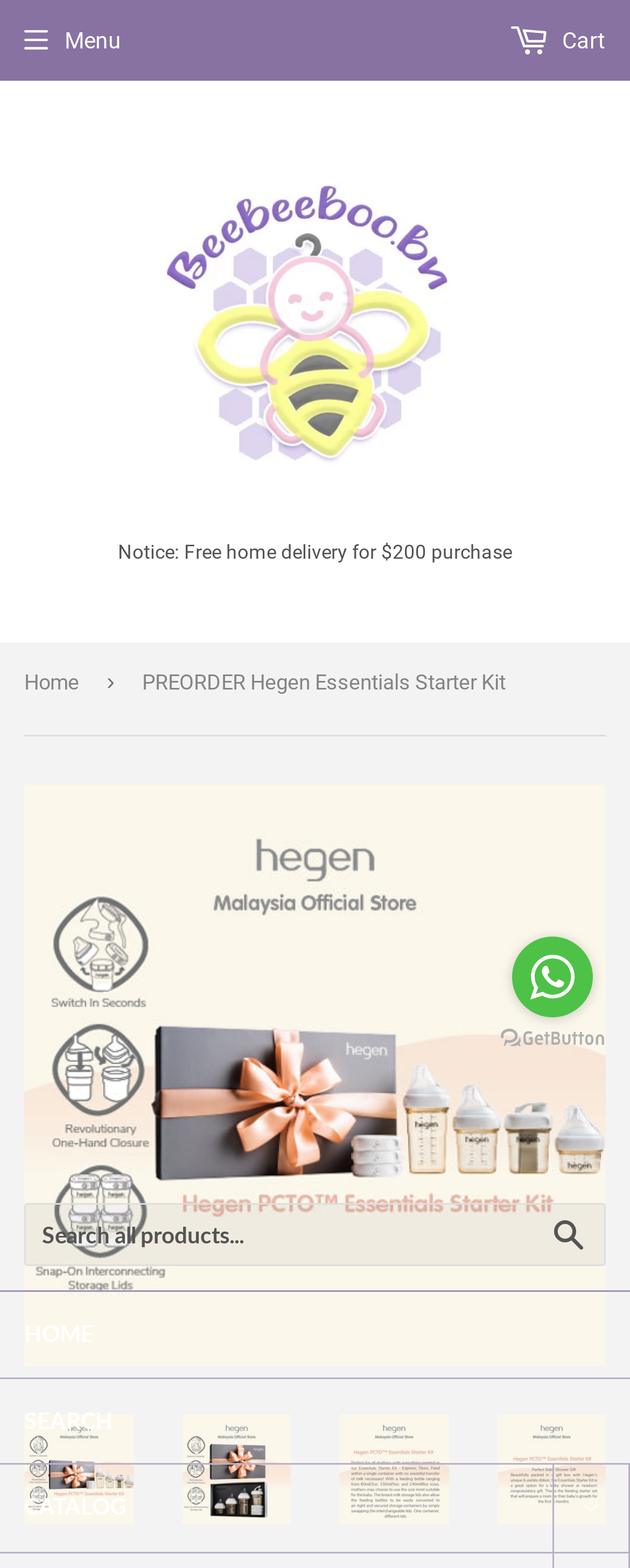Please determine the bounding box coordinates of the section I need to click to accomplish this instruction: "Open global navigation".

None